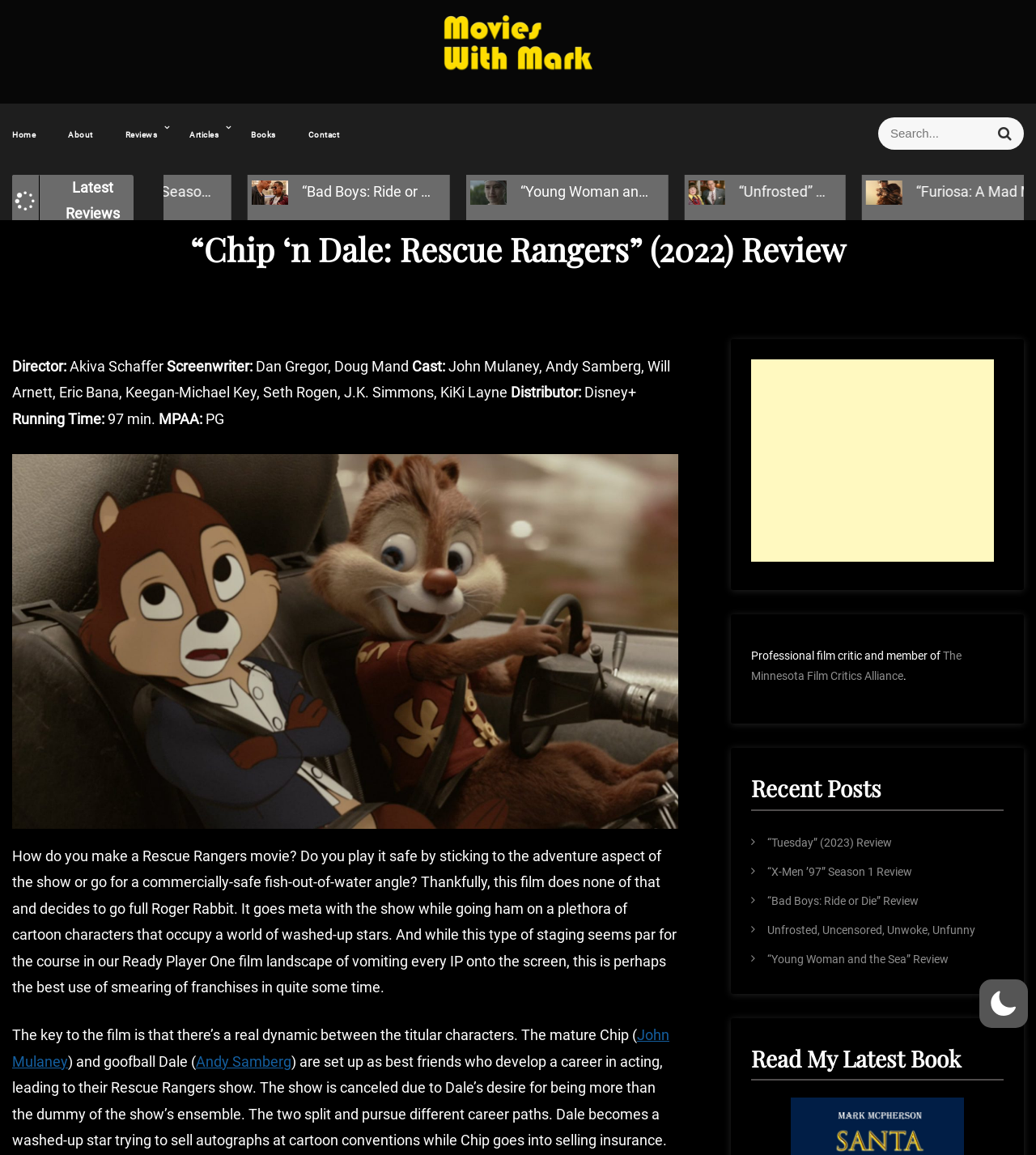Use a single word or phrase to answer the question: What is the name of the website?

Movies With Mark